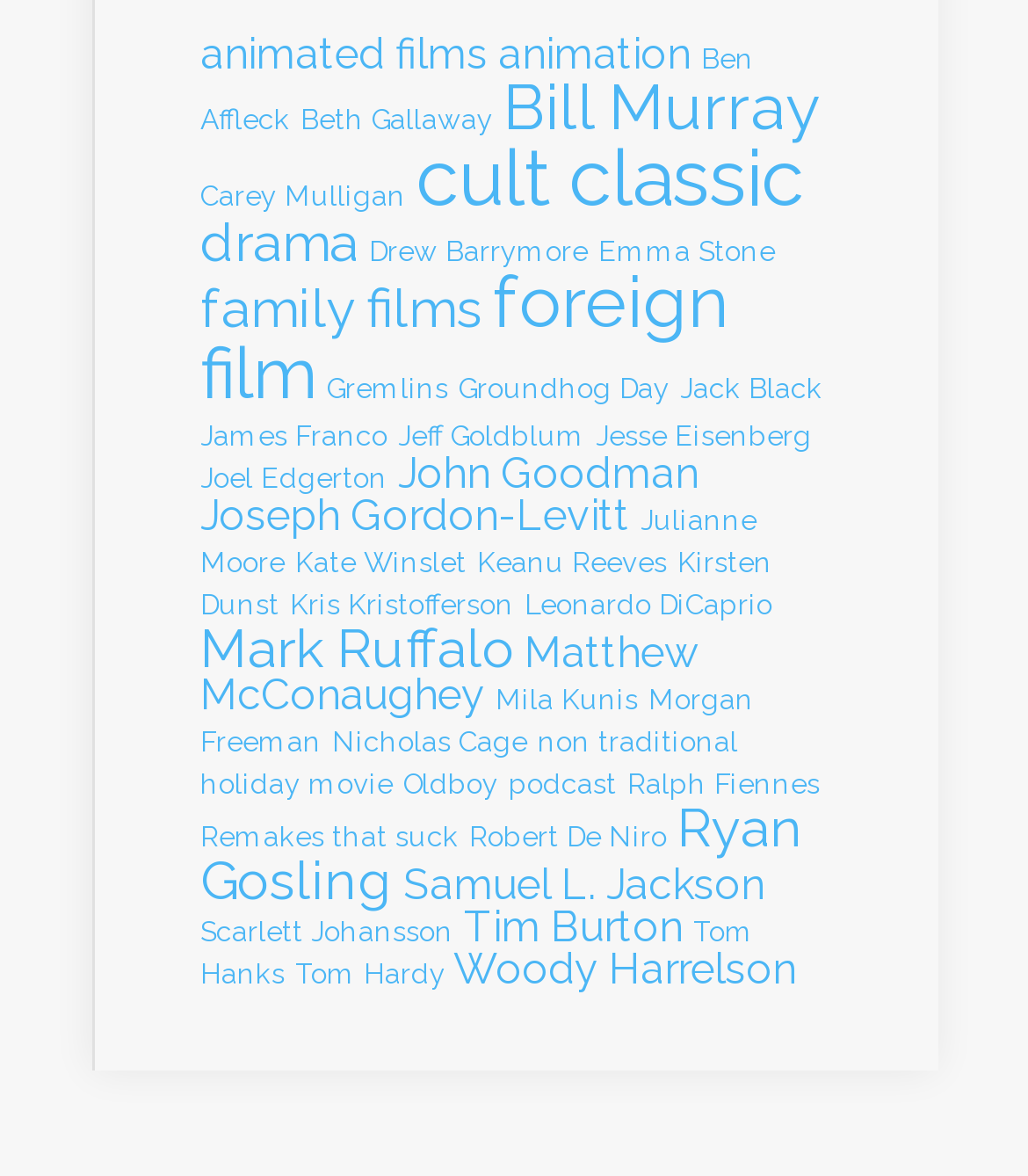Find the bounding box coordinates of the clickable area required to complete the following action: "View family films".

[0.195, 0.236, 0.469, 0.29]